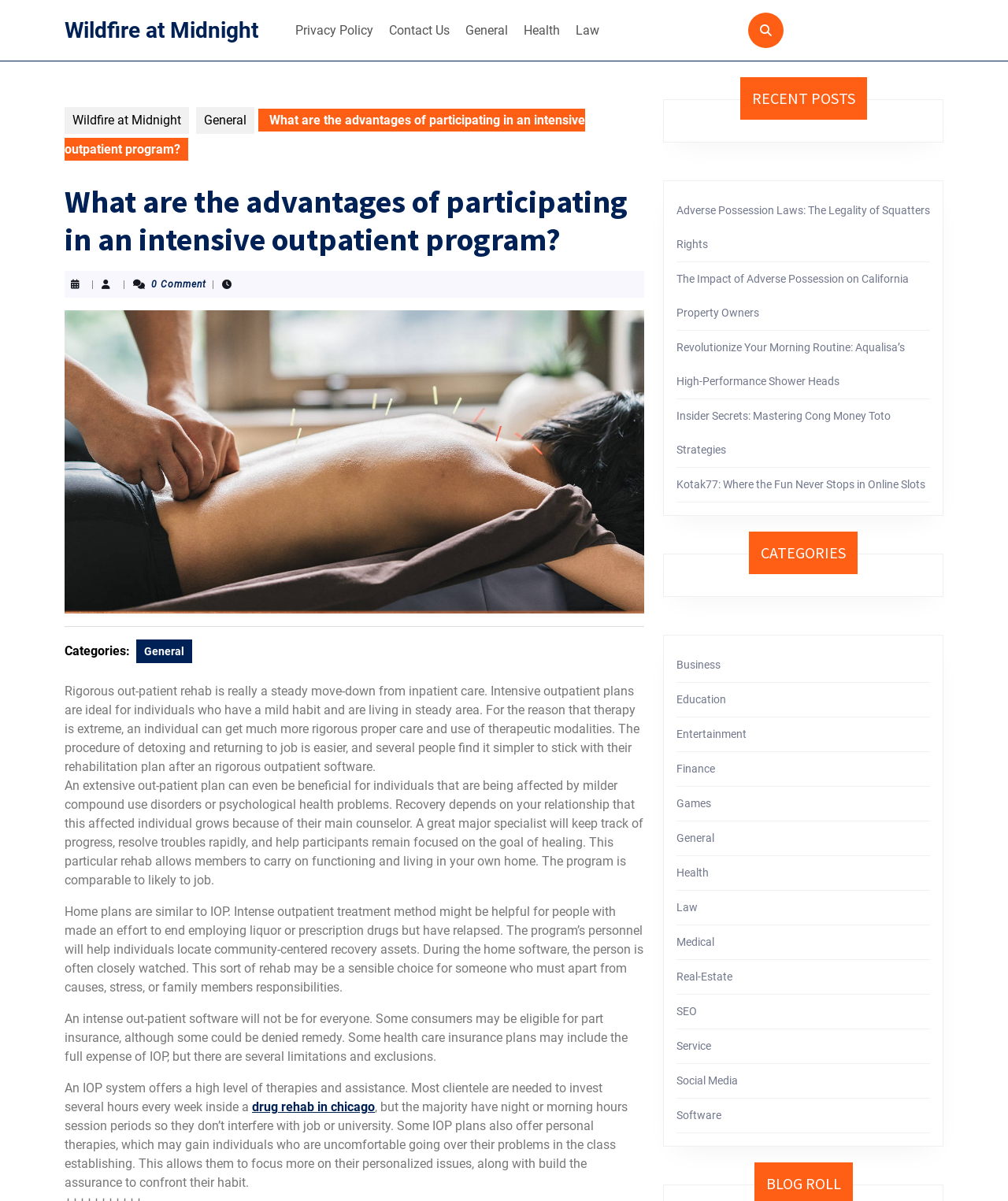Identify the bounding box coordinates for the UI element described as: "Wildfire at Midnight".

[0.064, 0.014, 0.256, 0.036]